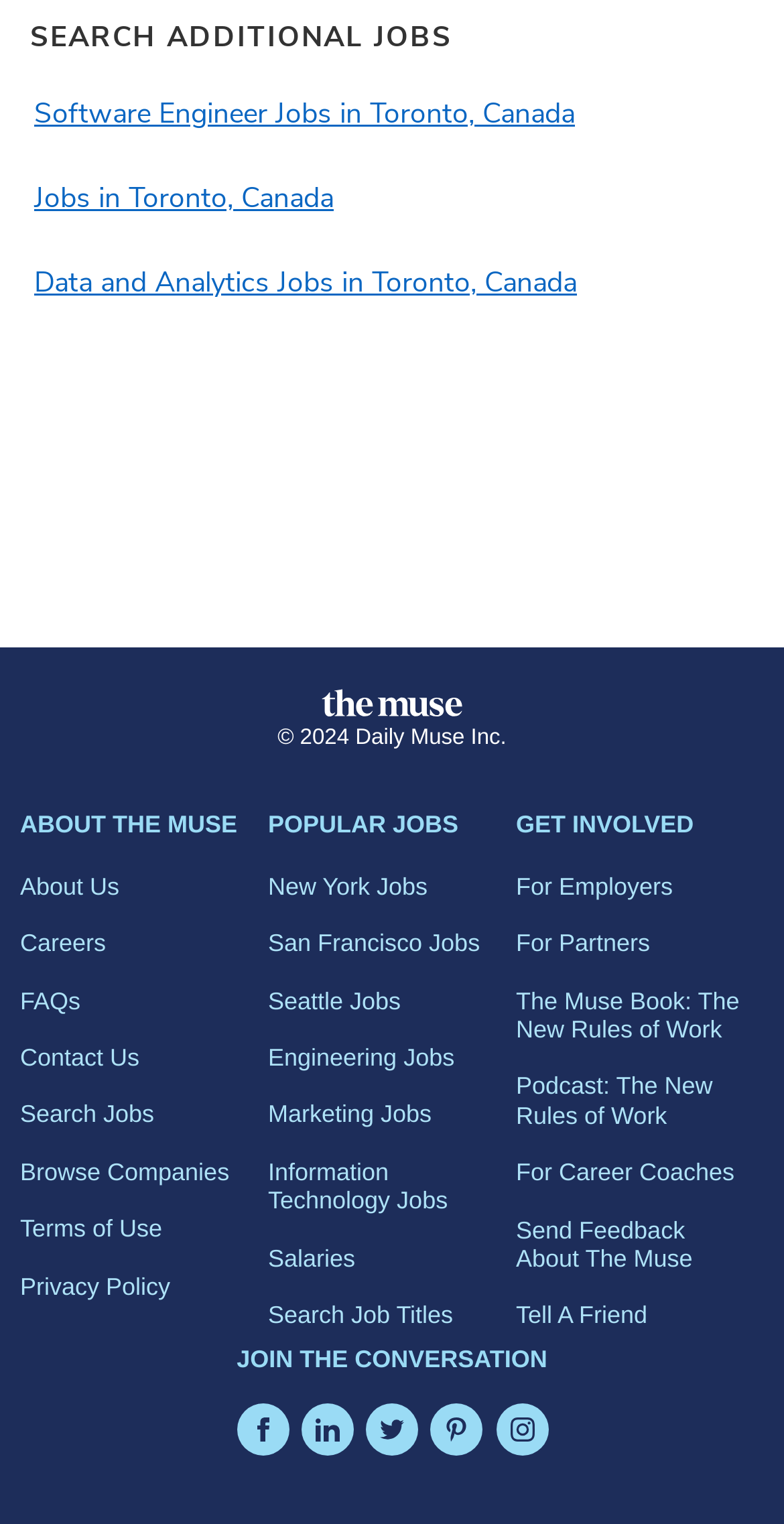Identify the bounding box coordinates for the element that needs to be clicked to fulfill this instruction: "browse Education category". Provide the coordinates in the format of four float numbers between 0 and 1: [left, top, right, bottom].

None